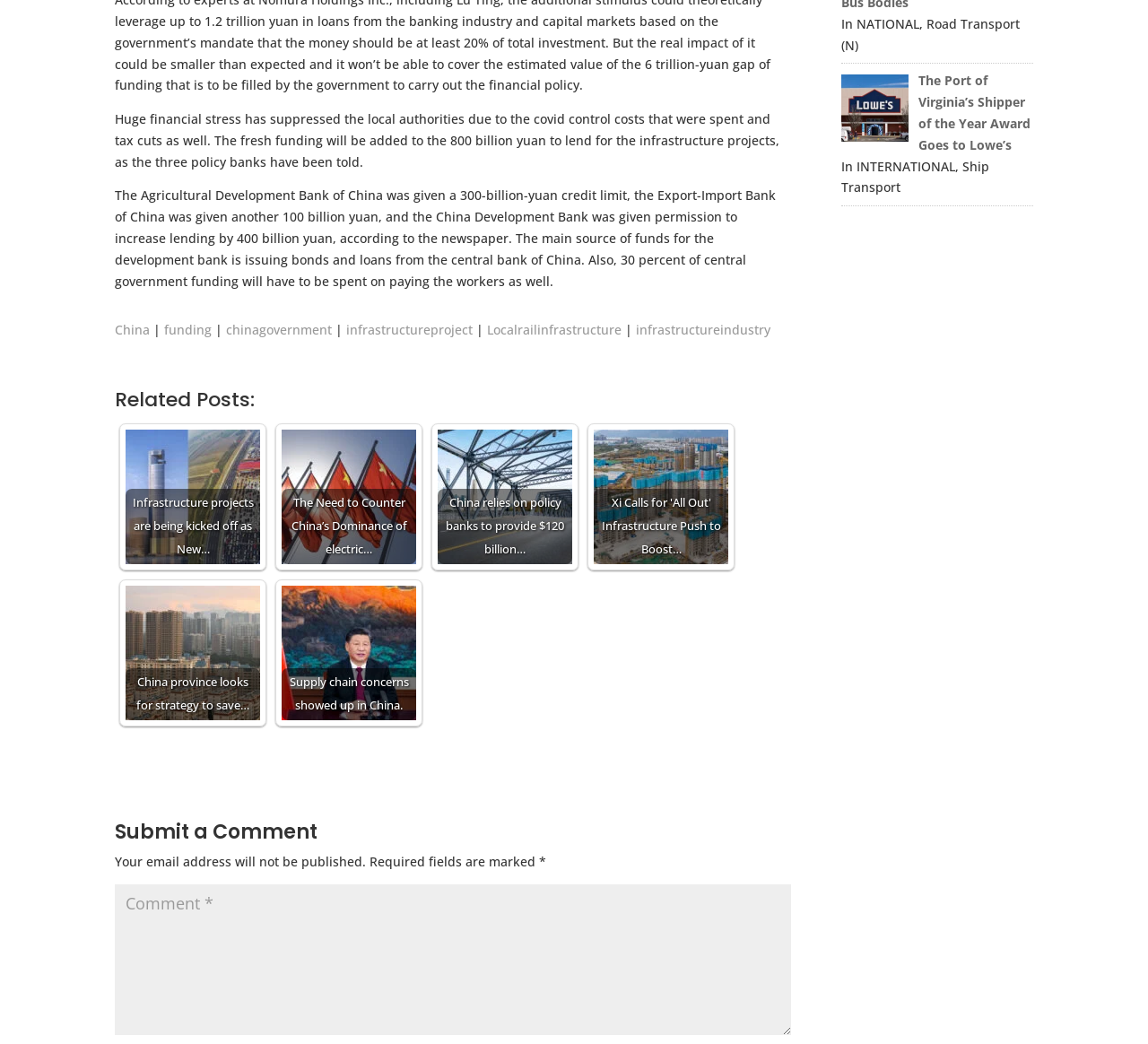Locate the bounding box coordinates of the element you need to click to accomplish the task described by this instruction: "Read the article 'Infrastructure projects are being kicked off as New…'".

[0.109, 0.411, 0.227, 0.54]